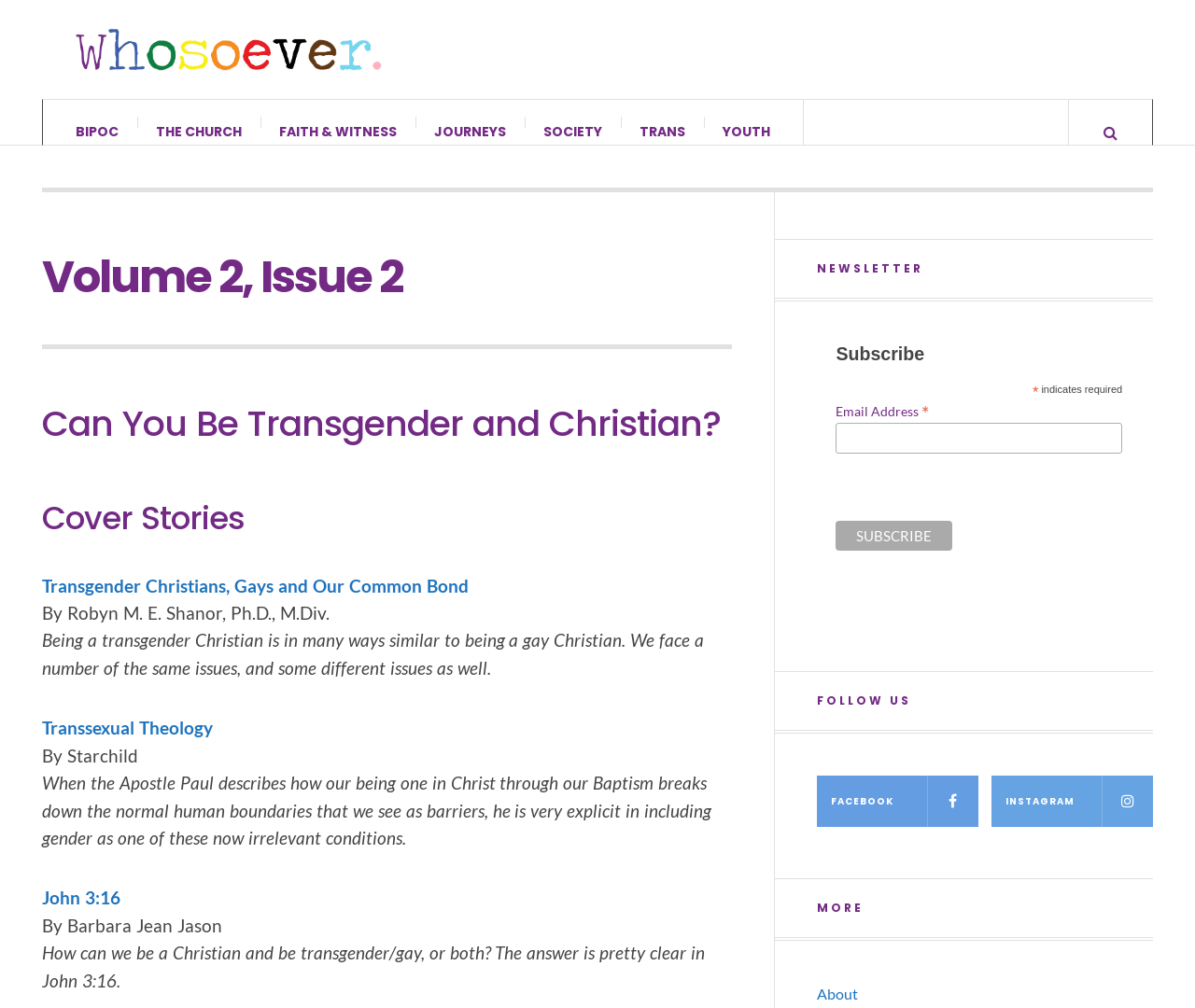Based on the provided description, "Faith & Witness", find the bounding box of the corresponding UI element in the screenshot.

[0.218, 0.099, 0.348, 0.162]